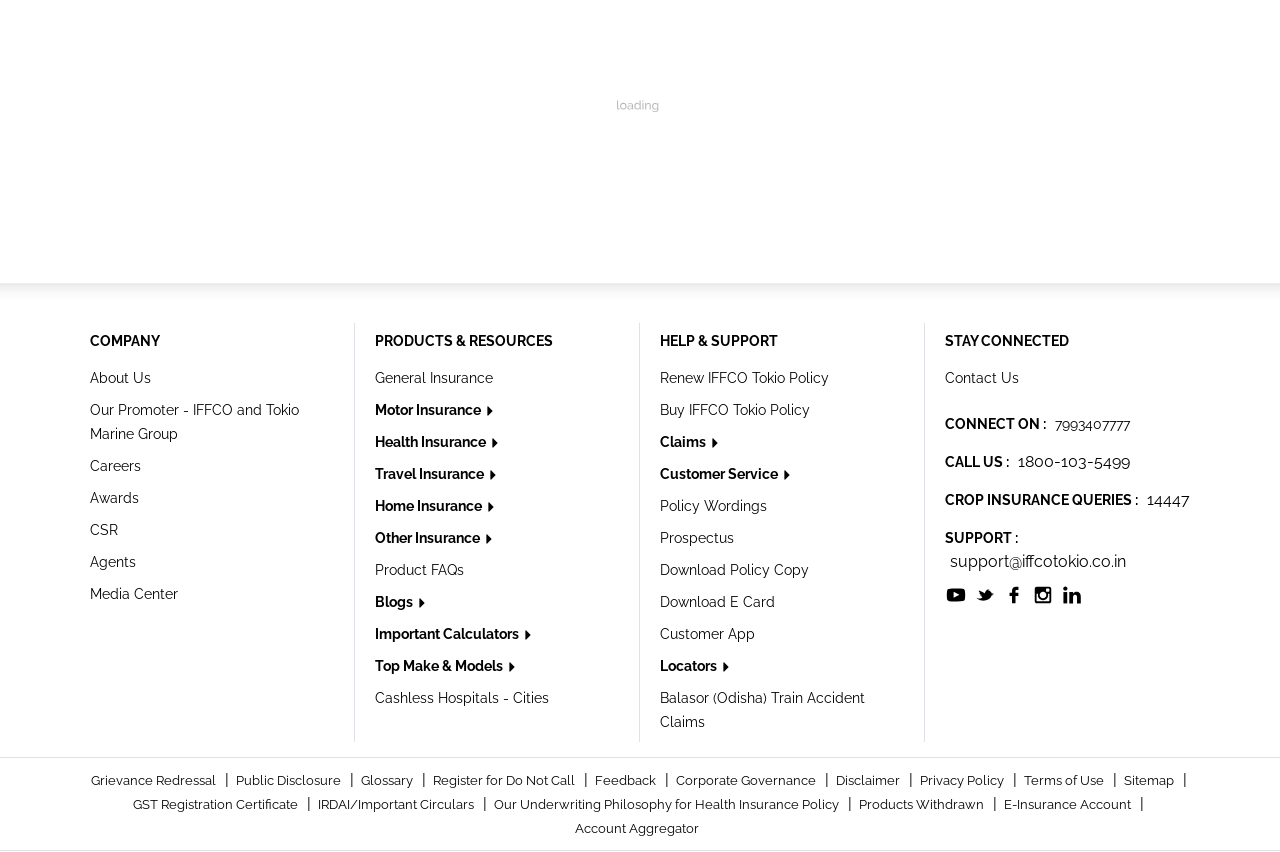Show me the bounding box coordinates of the clickable region to achieve the task as per the instruction: "Contact Us".

[0.738, 0.434, 0.796, 0.453]